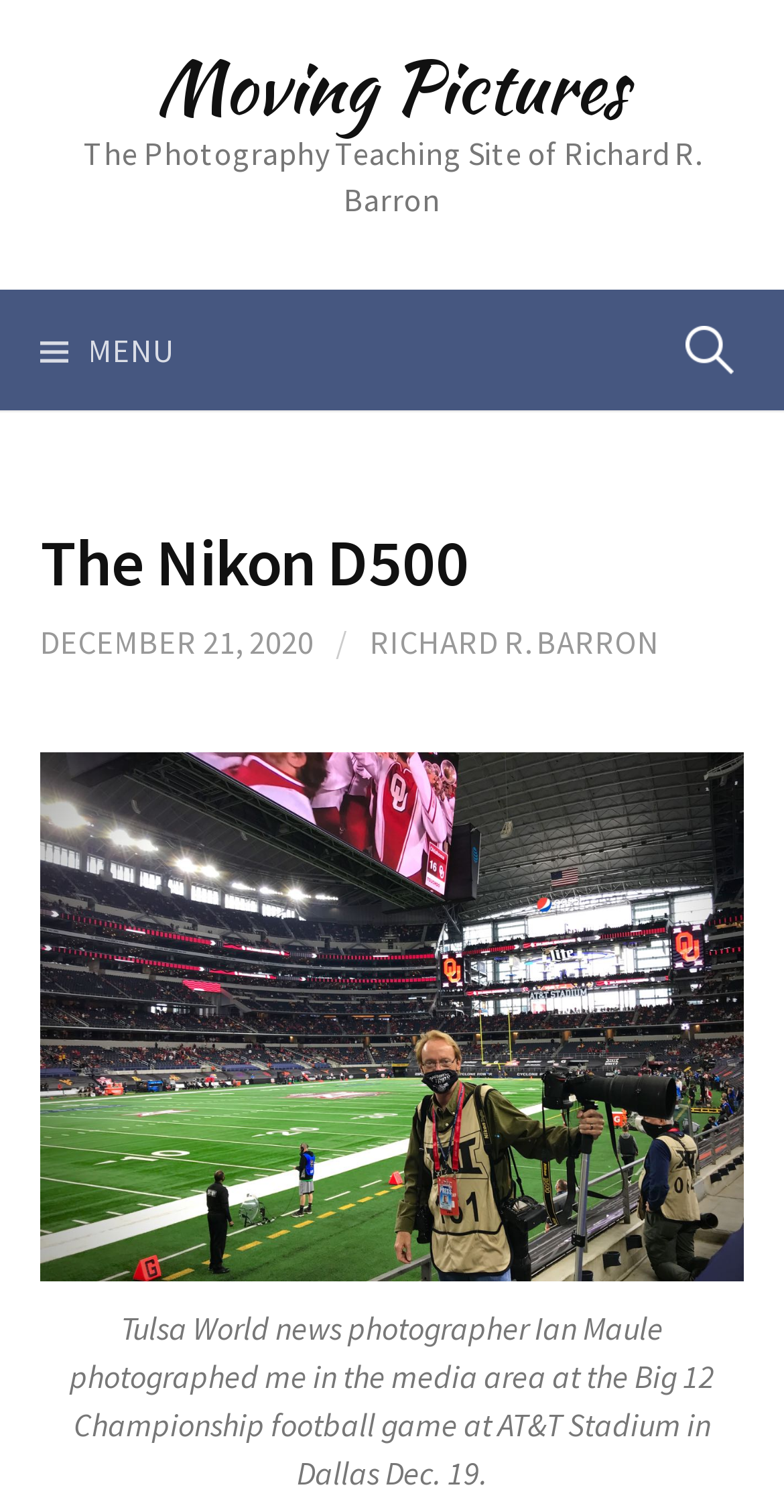Provide the bounding box coordinates in the format (top-left x, top-left y, bottom-right x, bottom-right y). All values are floating point numbers between 0 and 1. Determine the bounding box coordinate of the UI element described as: Richard R. Barron

[0.472, 0.411, 0.841, 0.437]